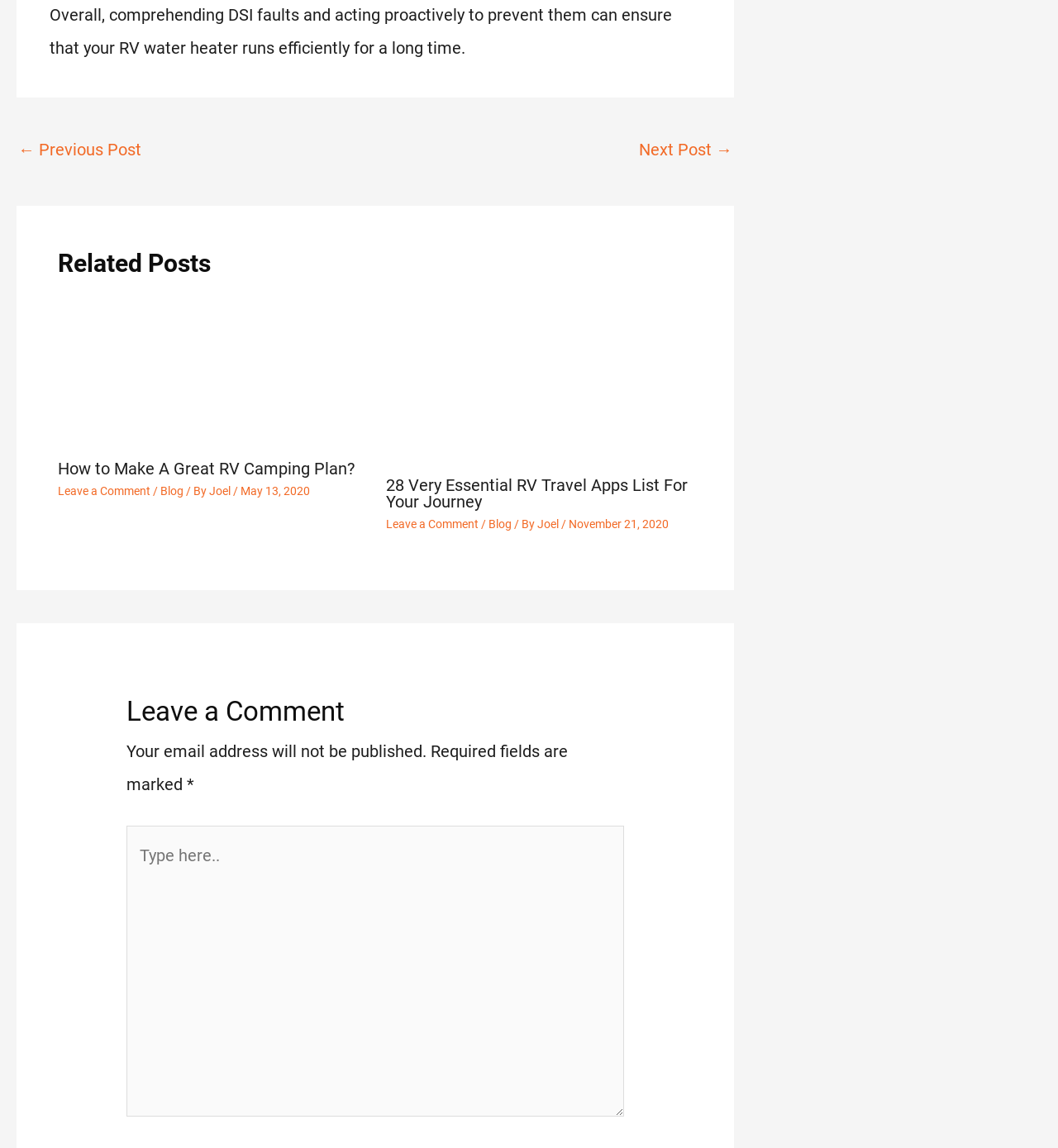Can you find the bounding box coordinates for the element that needs to be clicked to execute this instruction: "Read more about 'How to Make A Great RV Camping Plan?'"? The coordinates should be given as four float numbers between 0 and 1, i.e., [left, top, right, bottom].

[0.055, 0.258, 0.345, 0.387]